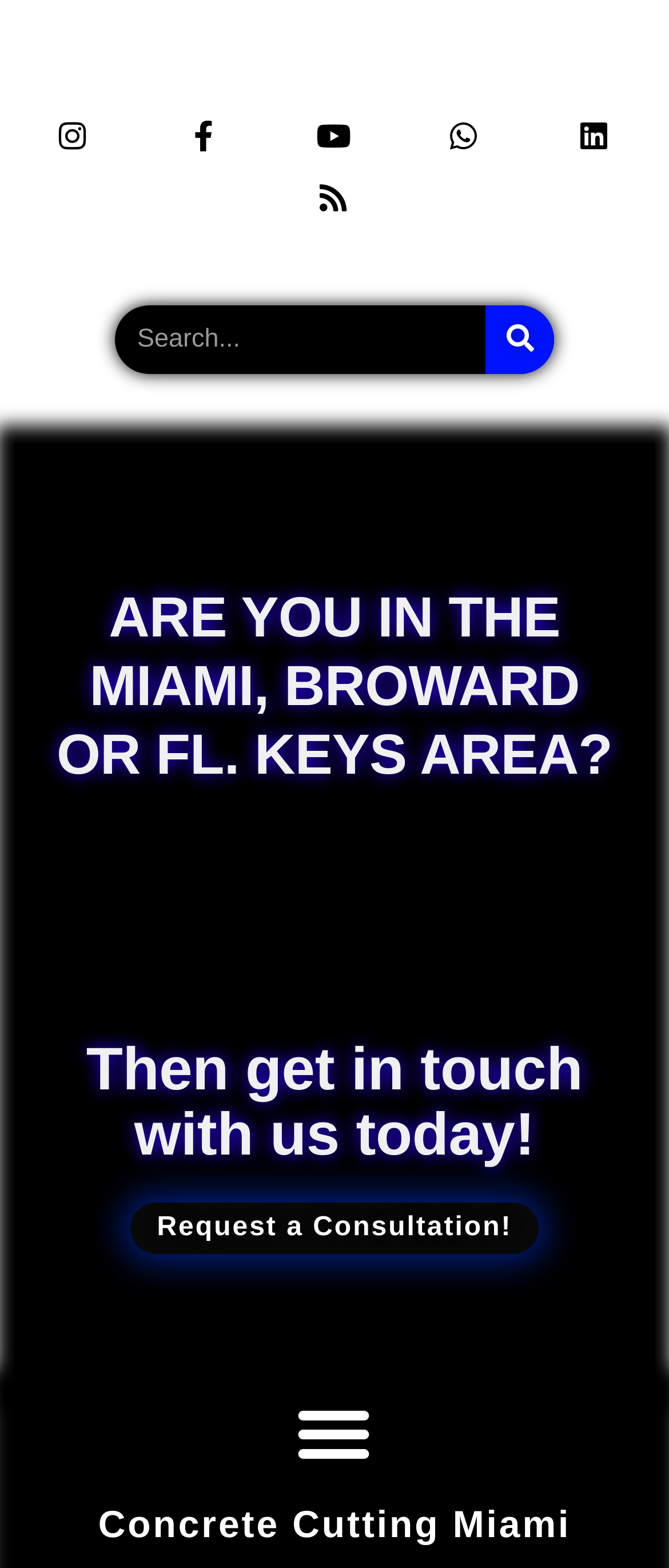What is the name of the company?
Look at the screenshot and give a one-word or phrase answer.

Concrete Cutting Miami